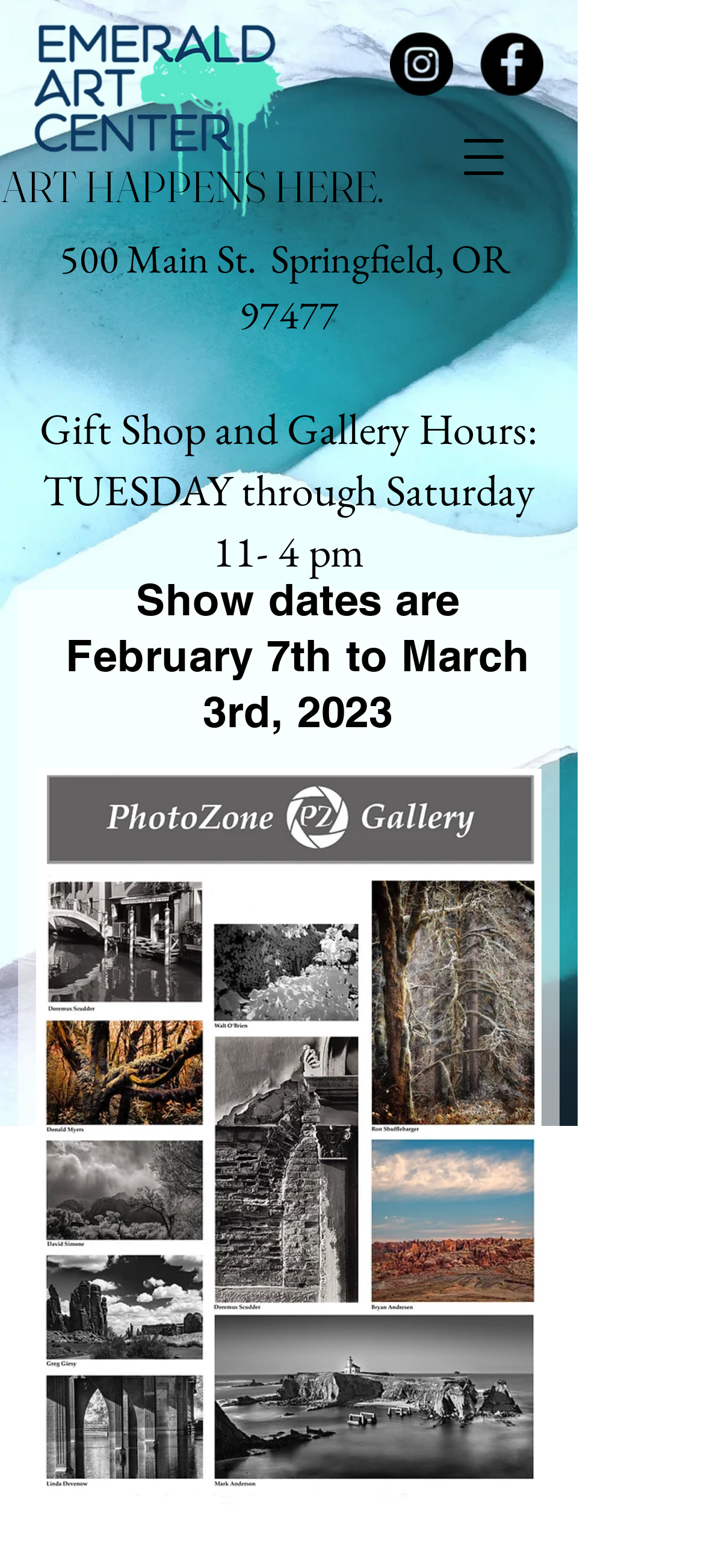What are the gallery hours?
Using the image as a reference, give a one-word or short phrase answer.

TUESDAY through Saturday 11- 4 pm